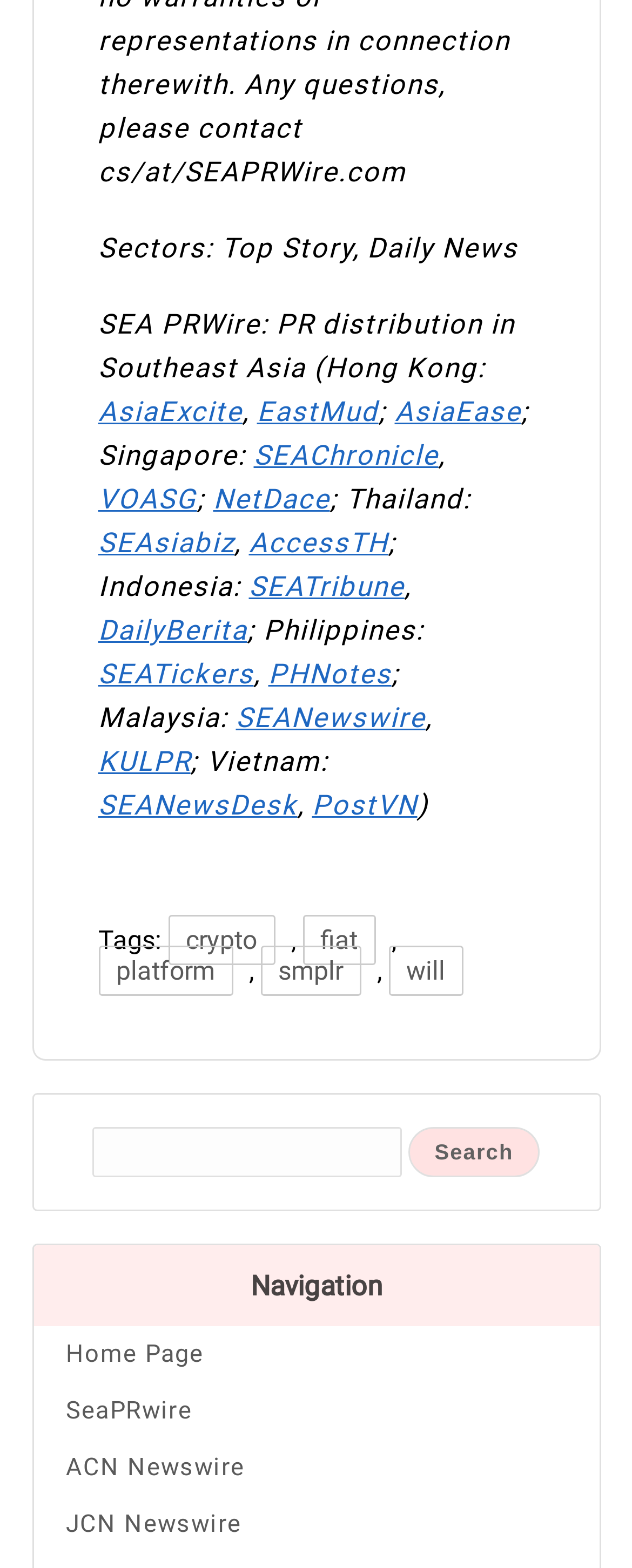Find the bounding box coordinates of the clickable area that will achieve the following instruction: "Go to Home Page".

[0.104, 0.846, 0.896, 0.882]